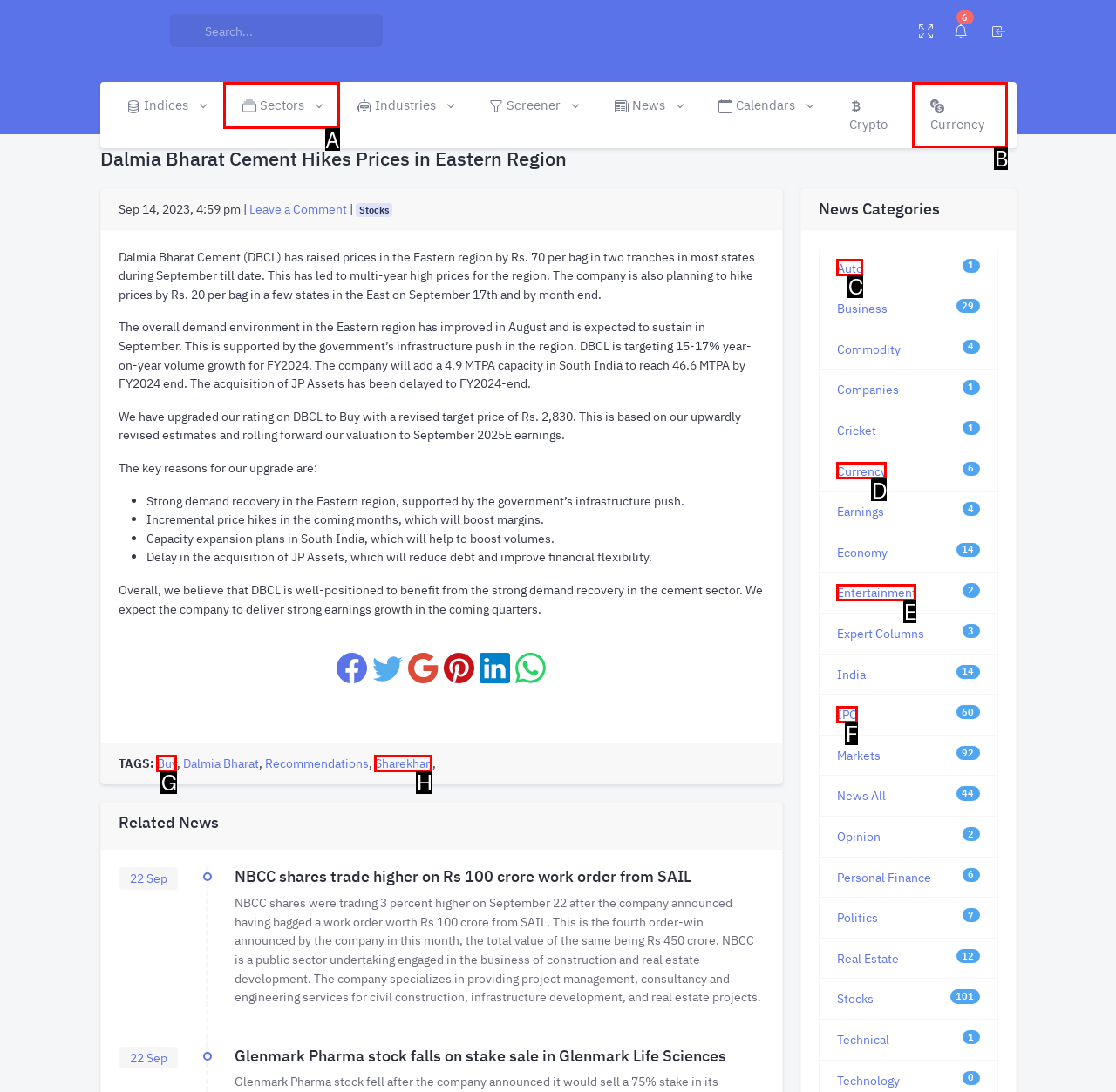Pick the option that corresponds to: 1Auto
Provide the letter of the correct choice.

C